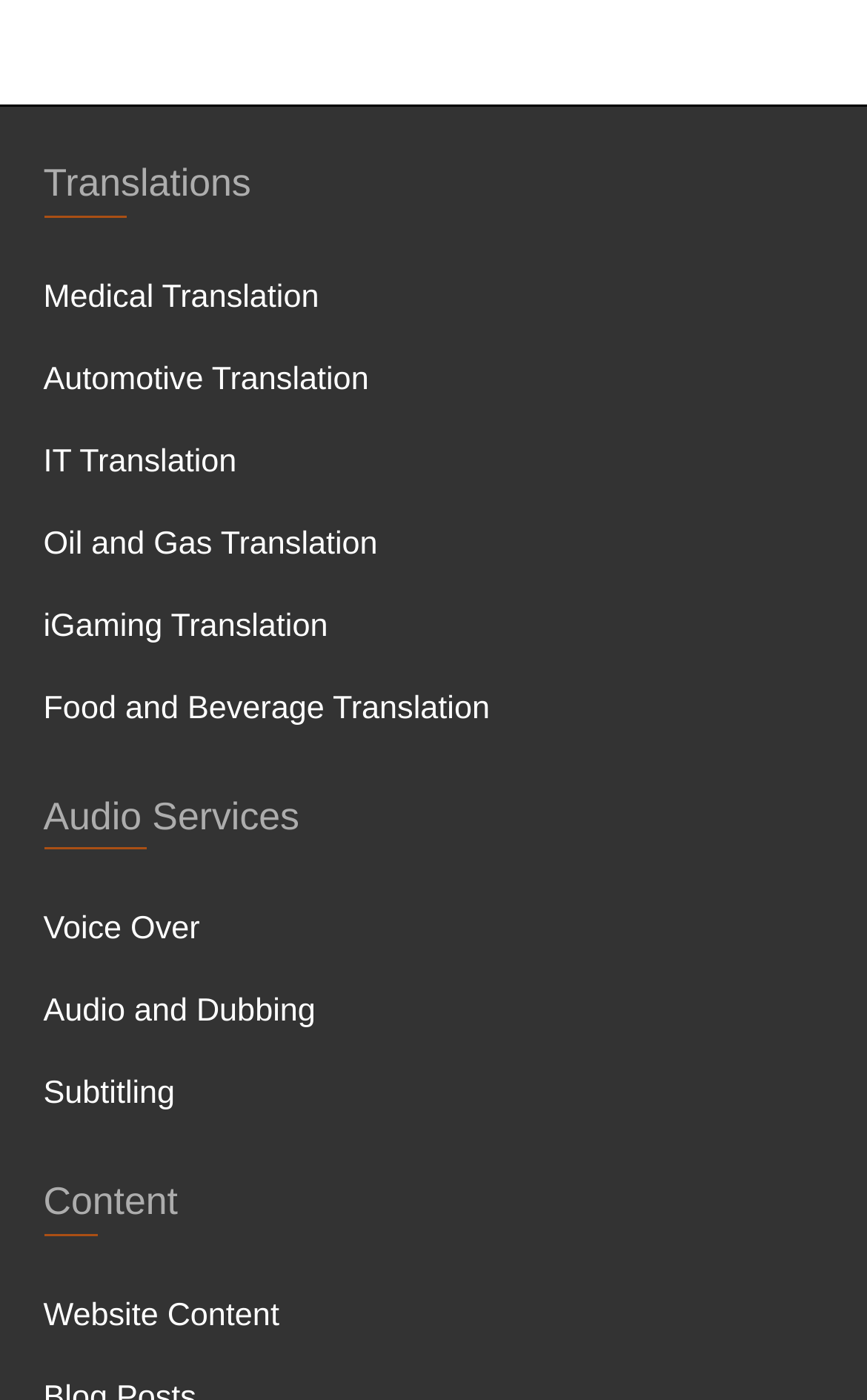Can you determine the bounding box coordinates of the area that needs to be clicked to fulfill the following instruction: "View Website Content"?

[0.05, 0.927, 0.322, 0.953]